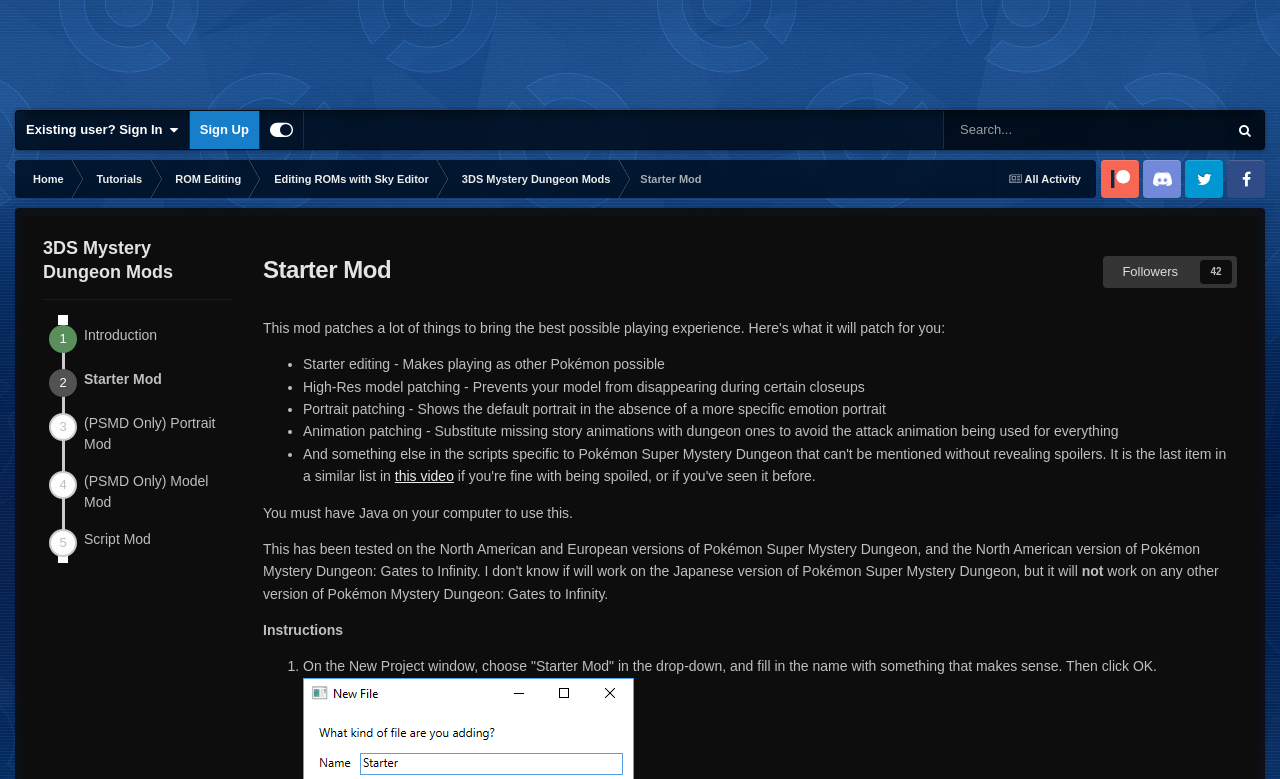Given the element description "parent_node: Home" in the screenshot, predict the bounding box coordinates of that UI element.

[0.012, 0.0, 0.199, 0.077]